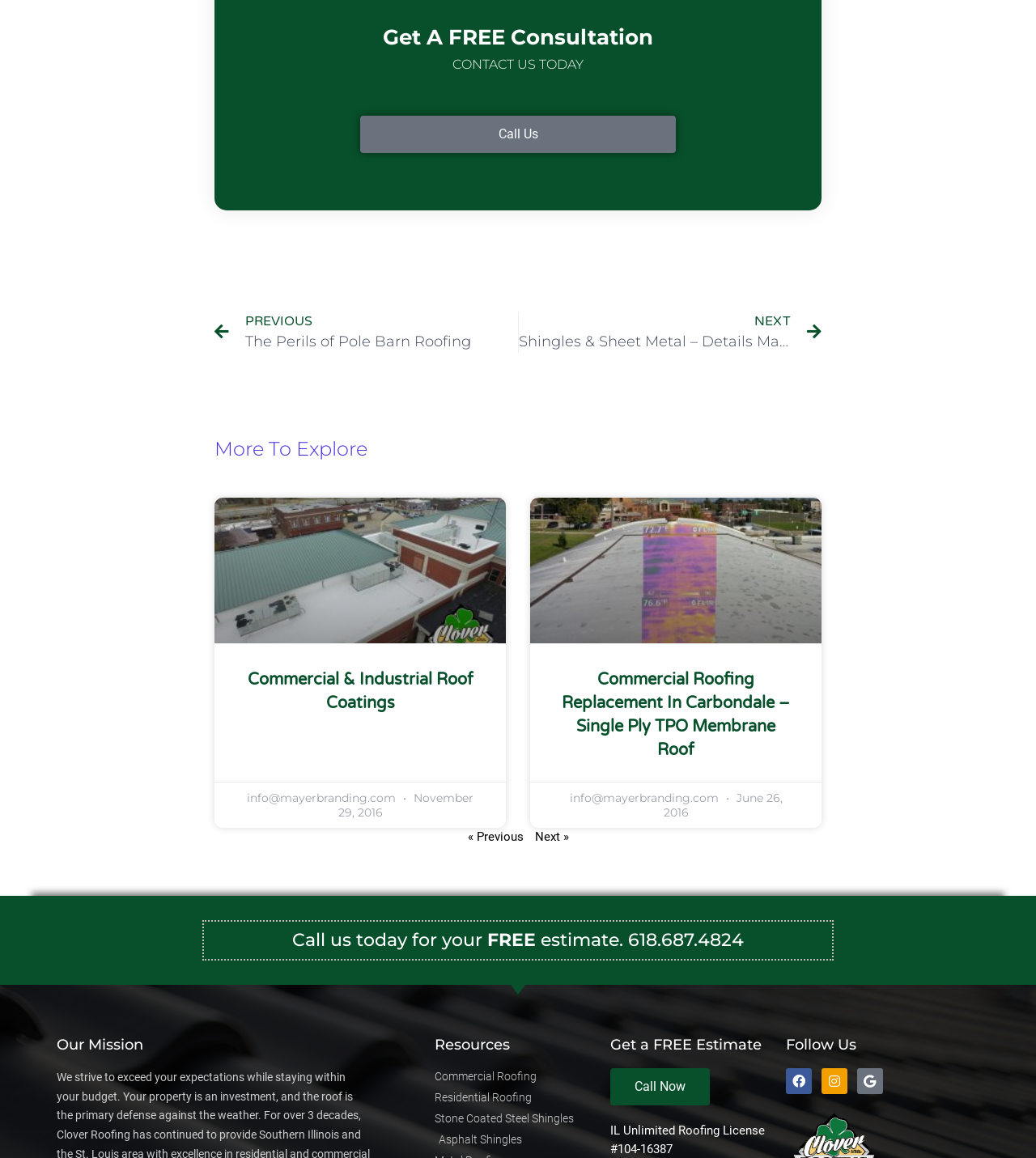Please determine the bounding box coordinates of the element's region to click in order to carry out the following instruction: "Click 'Call Us'". The coordinates should be four float numbers between 0 and 1, i.e., [left, top, right, bottom].

[0.348, 0.1, 0.652, 0.132]